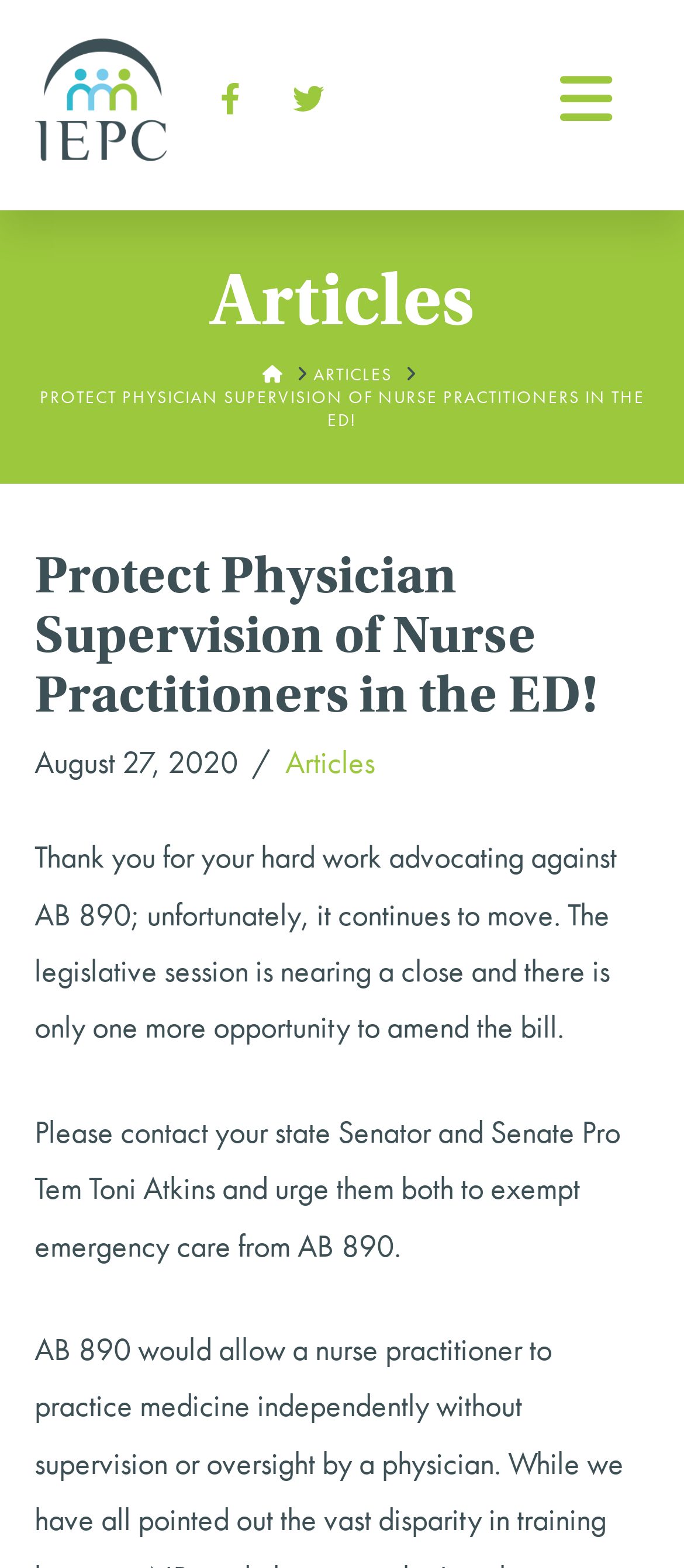What is the name of the organization?
Look at the image and construct a detailed response to the question.

The name of the organization can be found in the top-left corner of the webpage, where it is written as 'IEPC' and also has an image with the same name.